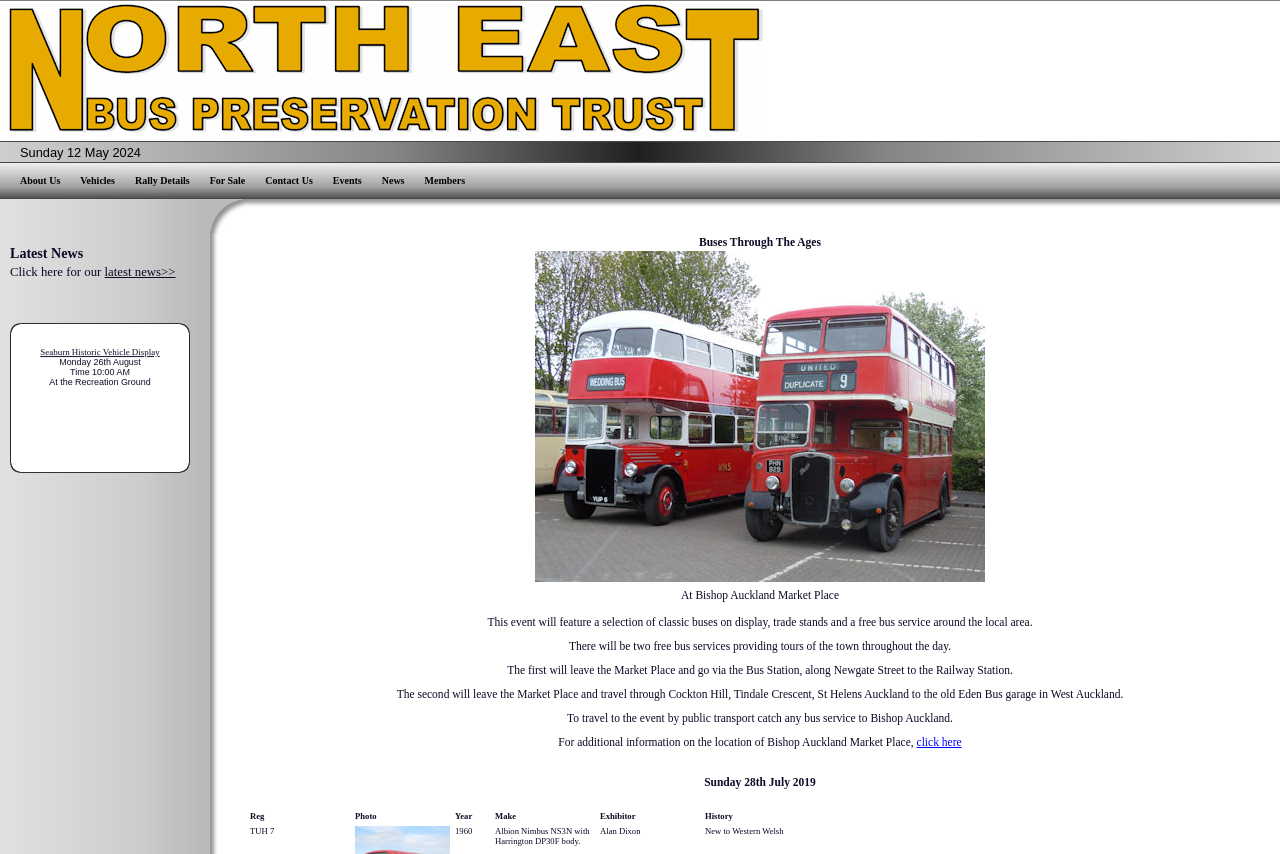How many menu items are there?
Look at the image and answer with only one word or phrase.

7